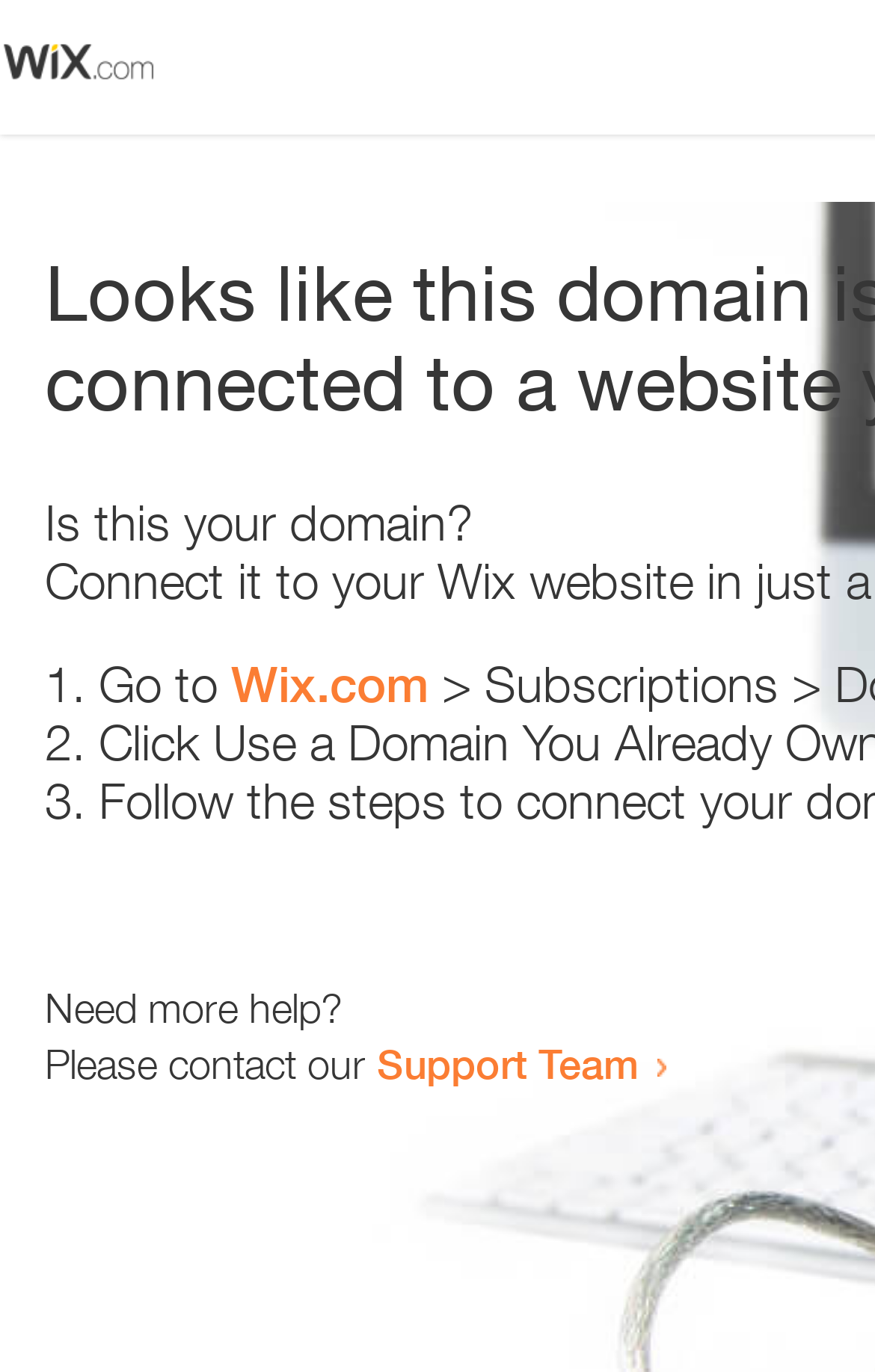Can you extract the primary headline text from the webpage?

Looks like this domain isn't
connected to a website yet